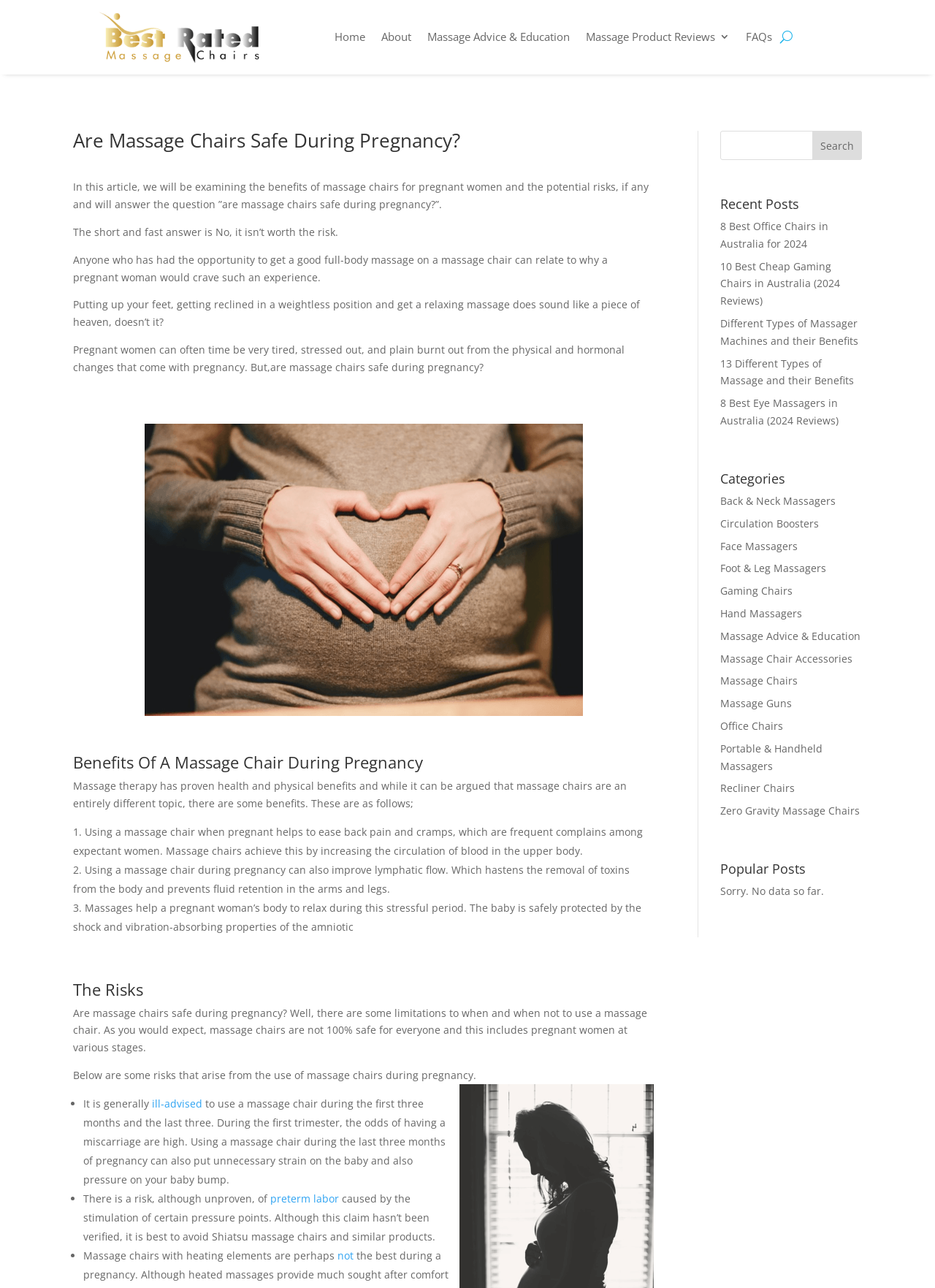Identify the bounding box coordinates of the clickable region to carry out the given instruction: "Click on the 'Massage Advice & Education' link".

[0.457, 0.007, 0.609, 0.05]